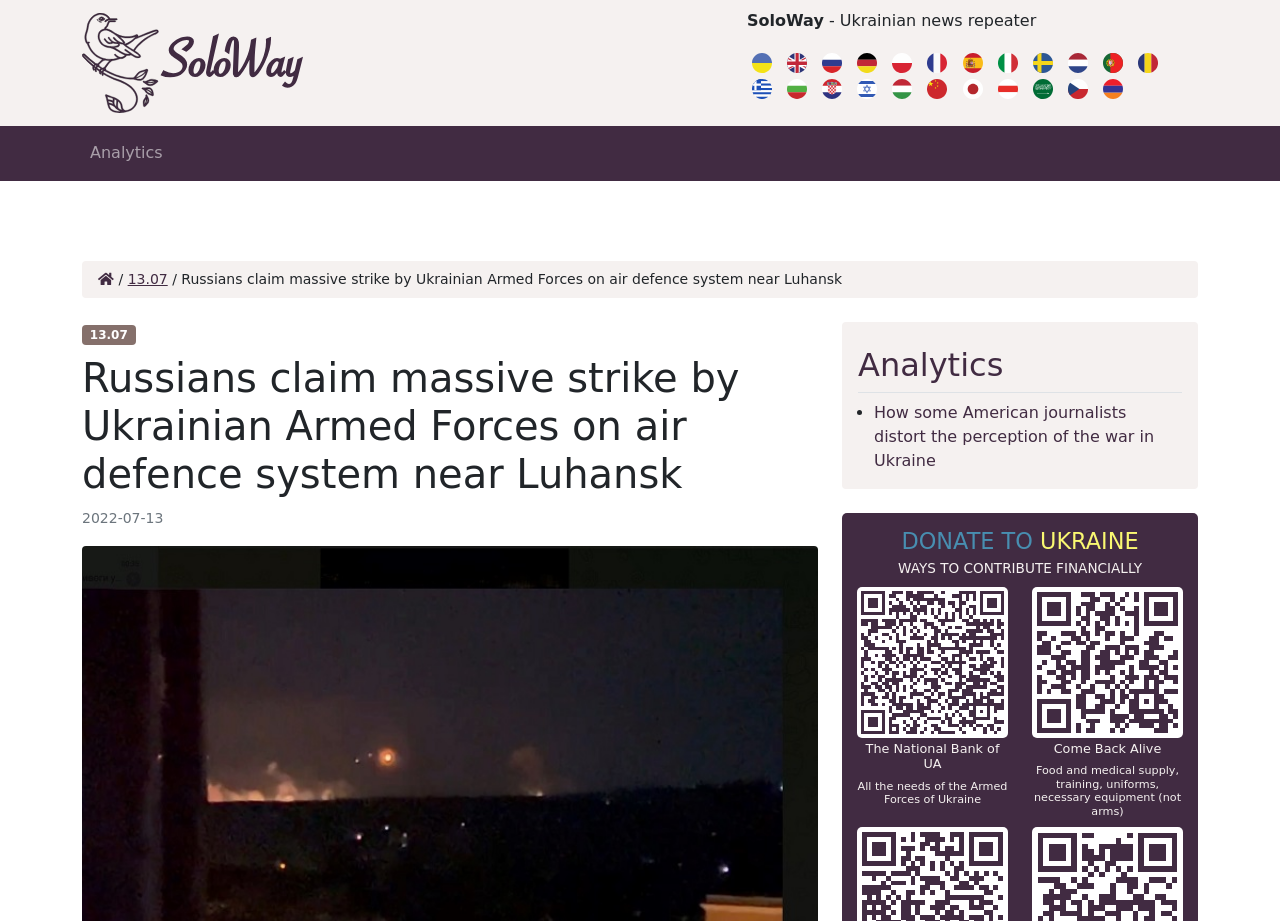Identify the bounding box coordinates of the section that should be clicked to achieve the task described: "Learn about Come Back Alive".

[0.806, 0.708, 0.924, 0.889]